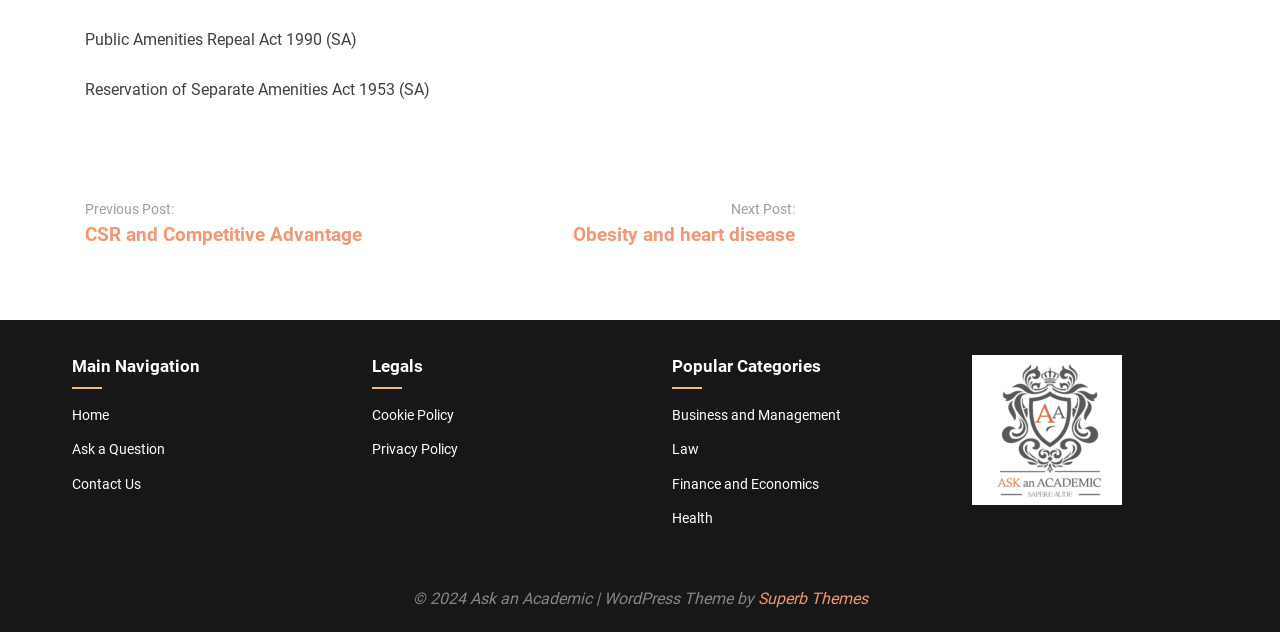What is the title of the first post?
Please use the image to provide a one-word or short phrase answer.

CSR and Competitive Advantage